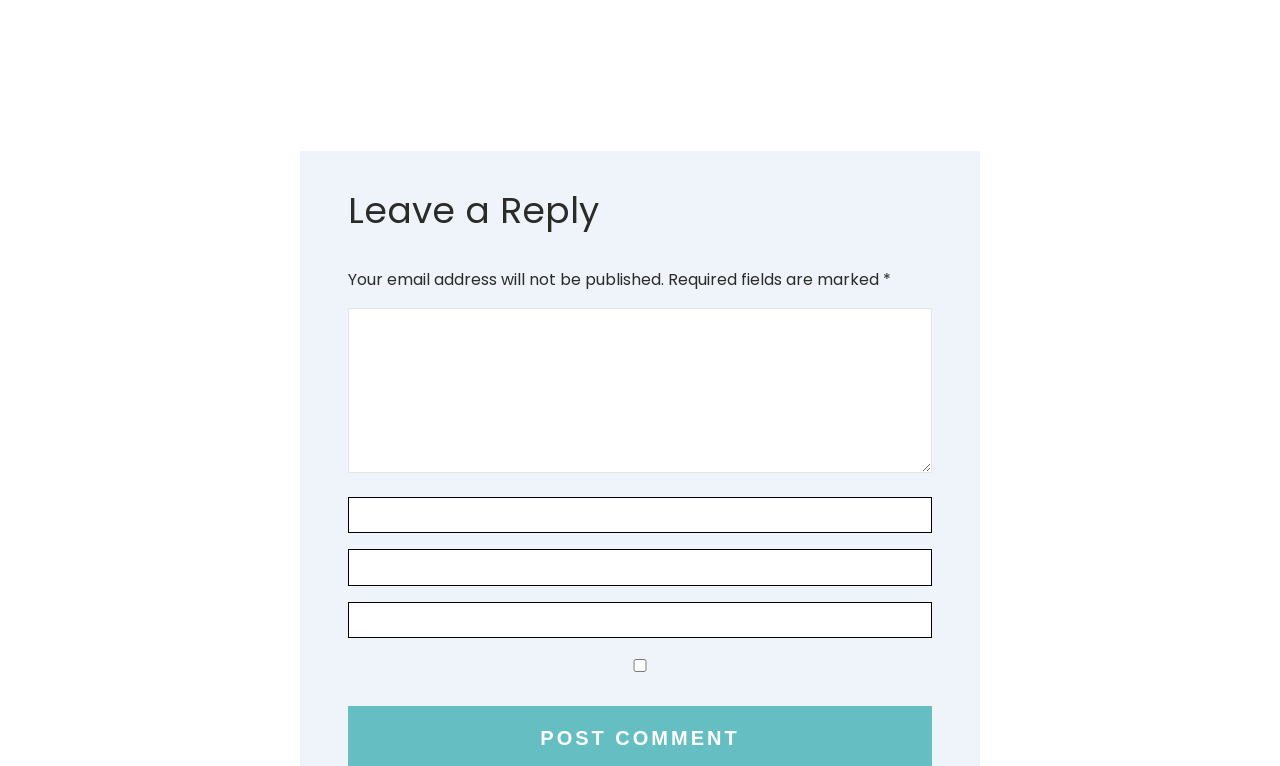What is the function of the checkbox?
Give a comprehensive and detailed explanation for the question.

The checkbox is located below the textboxes and has no specific description, but its position and the presence of a 'POST COMMENT' button nearby suggest that it is used to agree to terms or conditions before posting a comment.